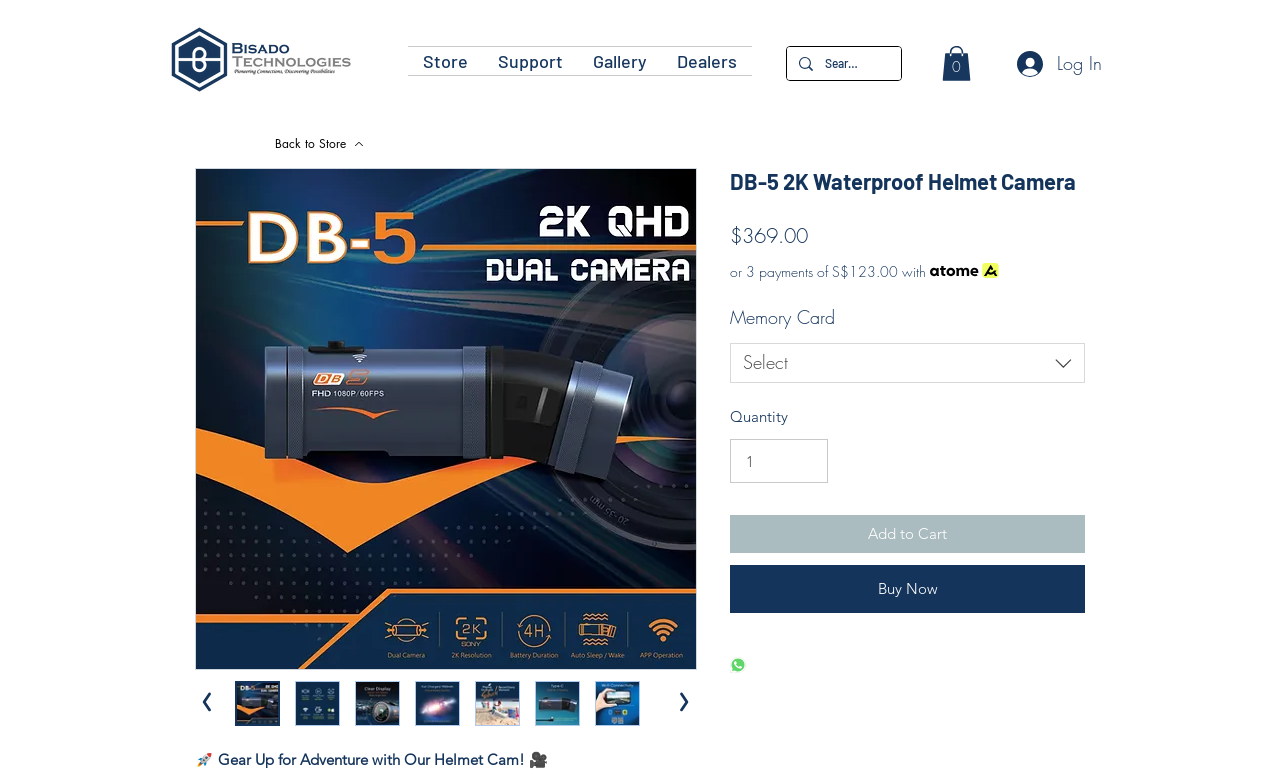What is the function of the search box?
Provide an in-depth answer to the question, covering all aspects.

I inferred the function of the search box by its location and design, which suggests that it is meant for users to search the website for specific products or information.